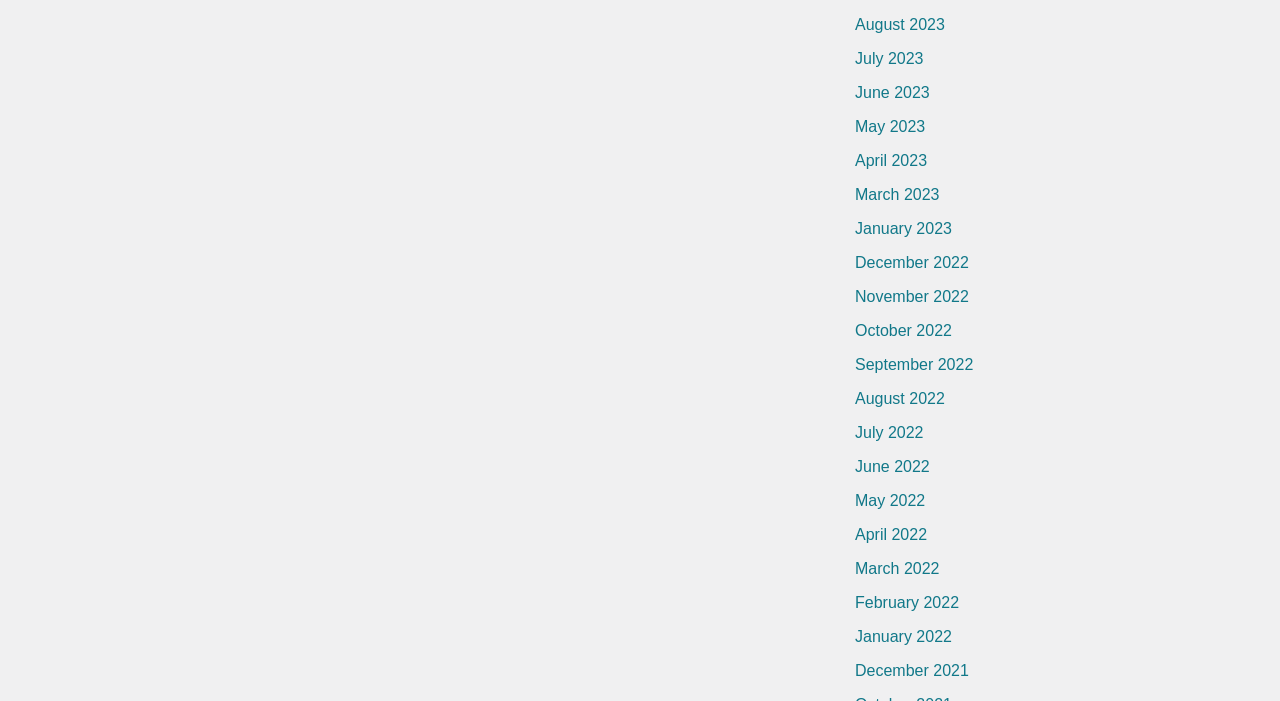Please provide a brief answer to the question using only one word or phrase: 
What is the earliest month listed?

December 2021